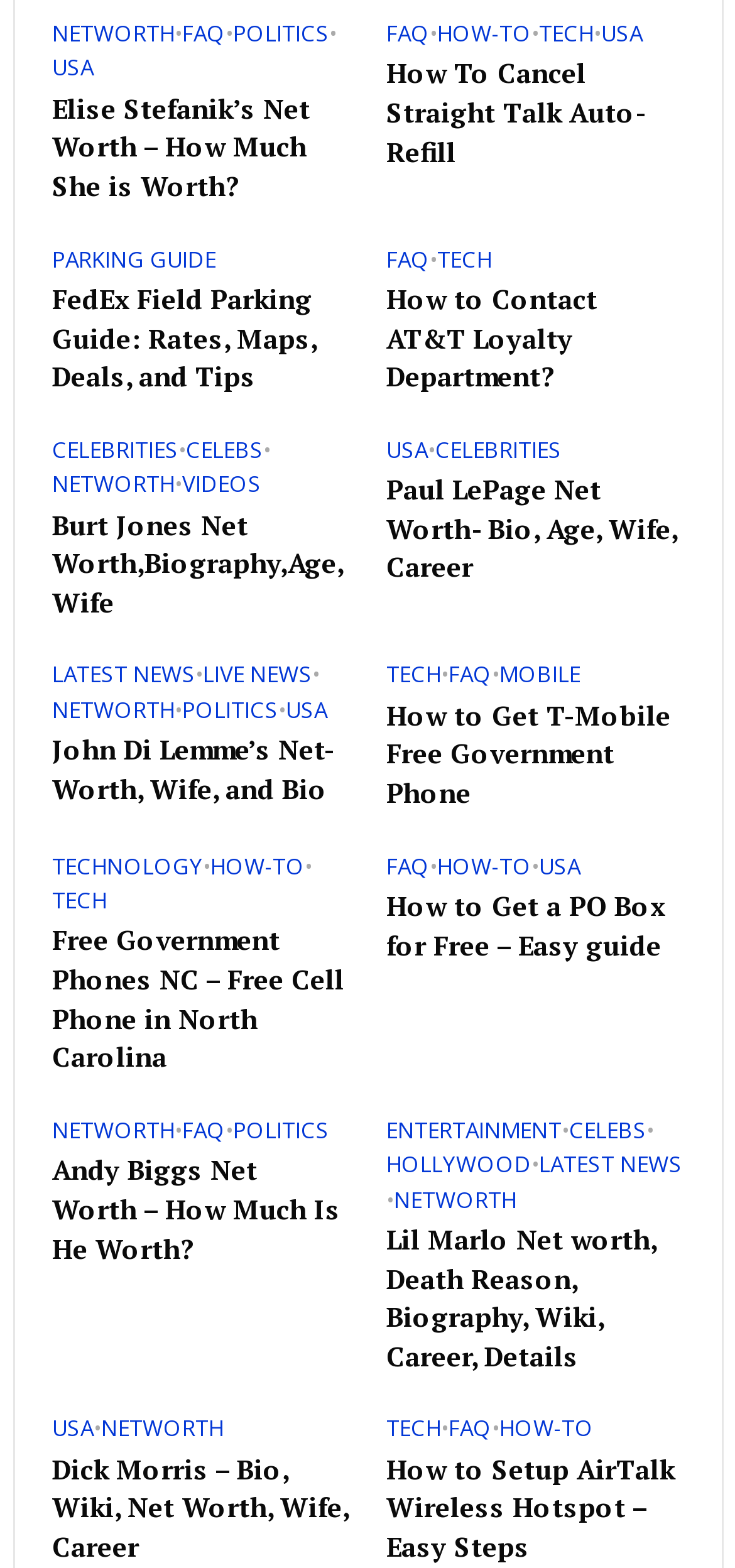Please identify the bounding box coordinates of the element's region that needs to be clicked to fulfill the following instruction: "Click on 'NETWORTH'". The bounding box coordinates should consist of four float numbers between 0 and 1, i.e., [left, top, right, bottom].

[0.071, 0.013, 0.237, 0.035]